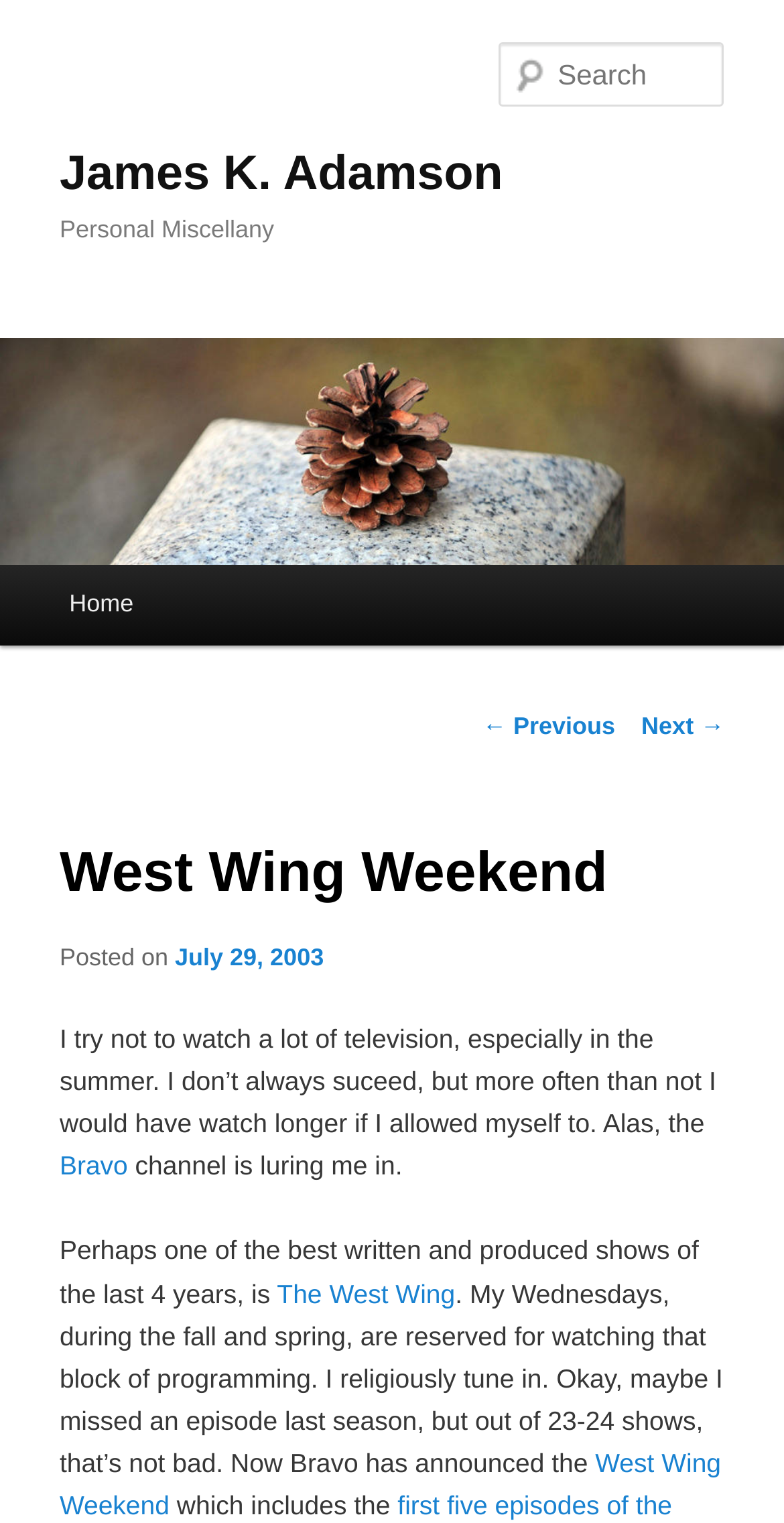What is the name of the TV channel mentioned in the article?
Please provide a comprehensive answer to the question based on the webpage screenshot.

The name of the TV channel can be found in the link element 'Bravo' which is located in the main content area of the webpage, and is mentioned as luring the author into watching more TV.